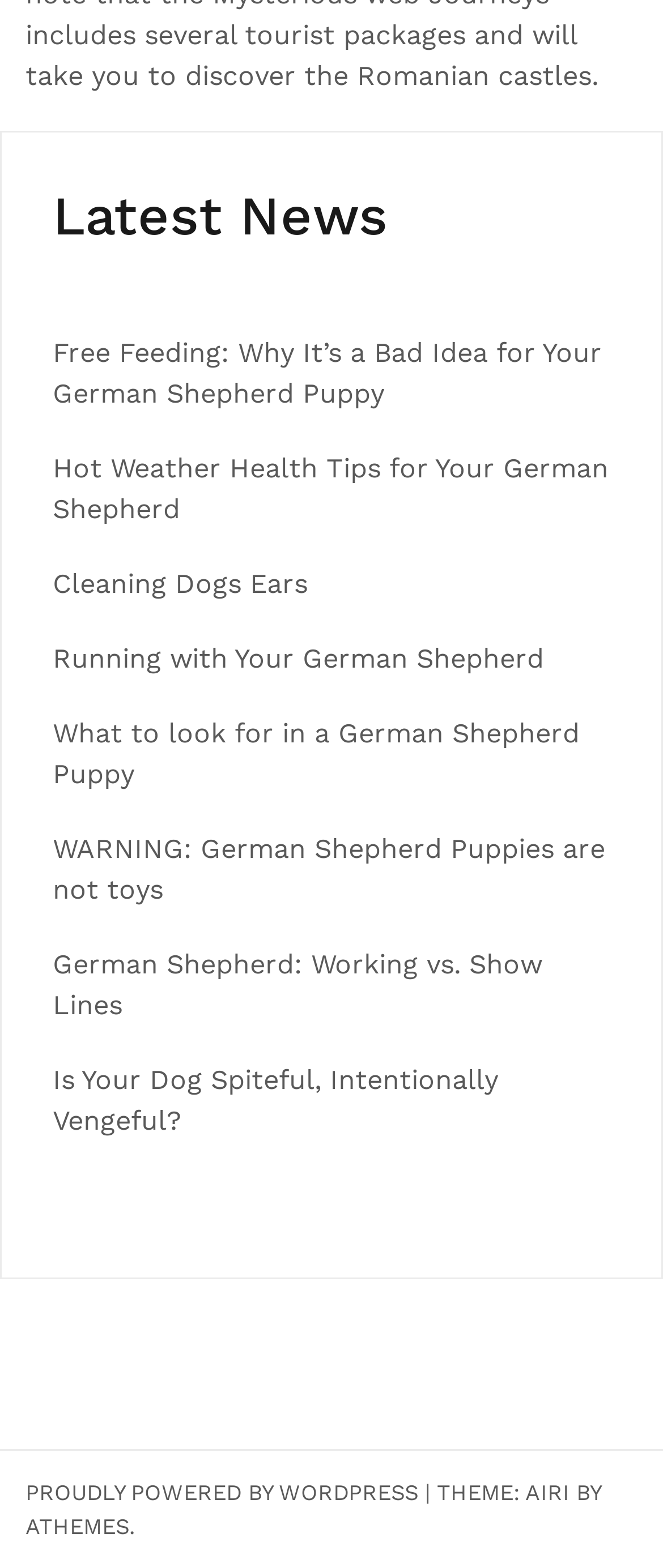Identify the bounding box coordinates of the section to be clicked to complete the task described by the following instruction: "Learn about free feeding for German Shepherd puppies". The coordinates should be four float numbers between 0 and 1, formatted as [left, top, right, bottom].

[0.079, 0.215, 0.908, 0.262]